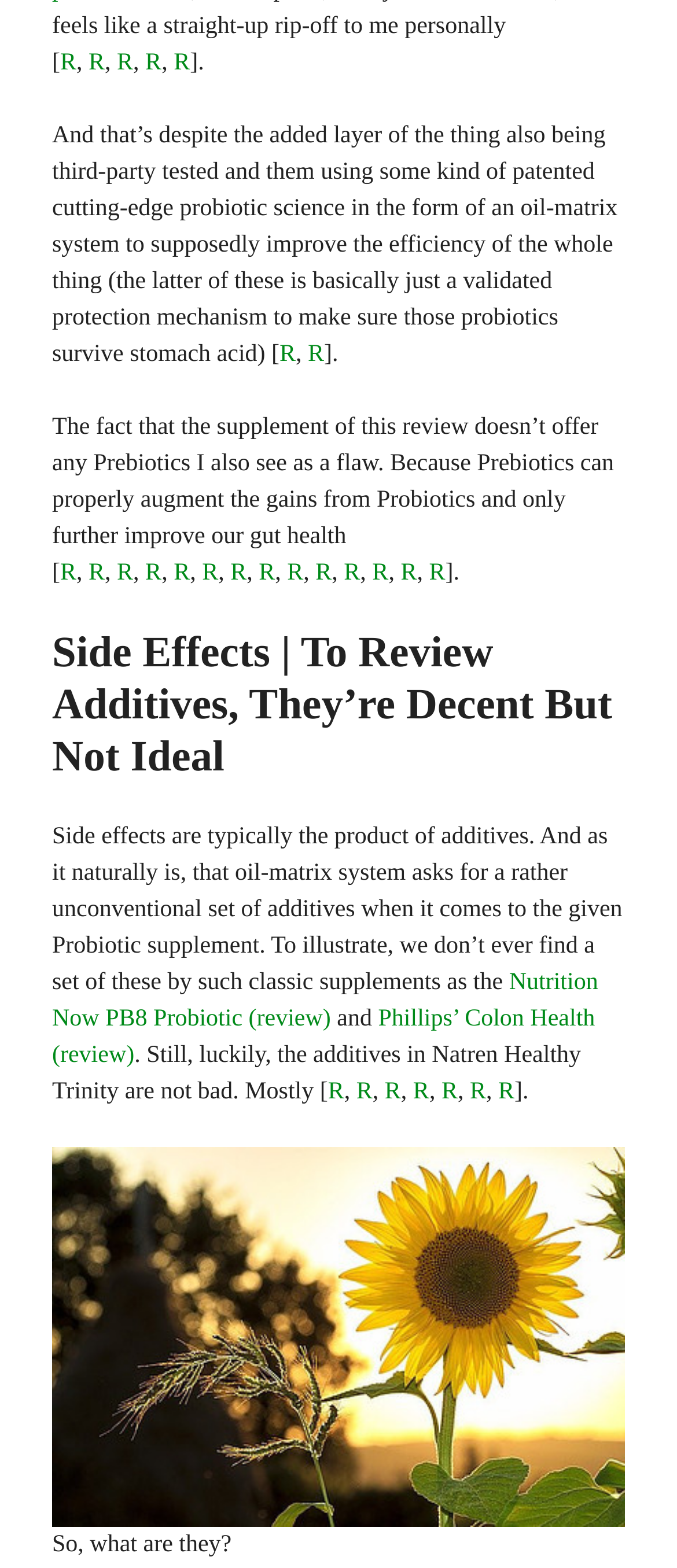Using the details from the image, please elaborate on the following question: What is the purpose of the oil-matrix system?

According to the text, the oil-matrix system is a patented technology used in the supplement to improve the efficiency of the probiotics, specifically to help them survive stomach acid.